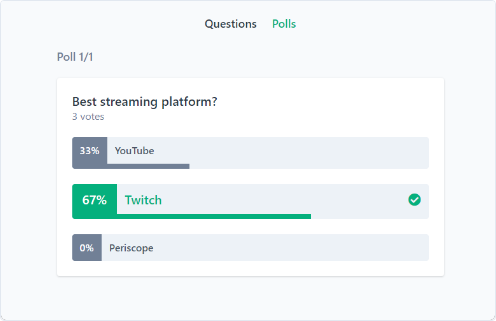Give a detailed account of everything present in the image.

The image depicts a poll titled "Best streaming platform?" with a total of 3 votes cast. The results indicate that 67% of participants chose "Twitch" as their preferred streaming platform, while "YouTube" received 33%, and "Periscope" garnered 0%. Graphical bars represent the vote distribution visually, making it easy to compare the popularity of each platform at a glance. The design presents a clean and modern interface, characteristic of user-friendly online polling tools, with clear labeling and a straightforward layout. This image exemplifies audience engagement techniques, allowing users to express their preferences effectively.